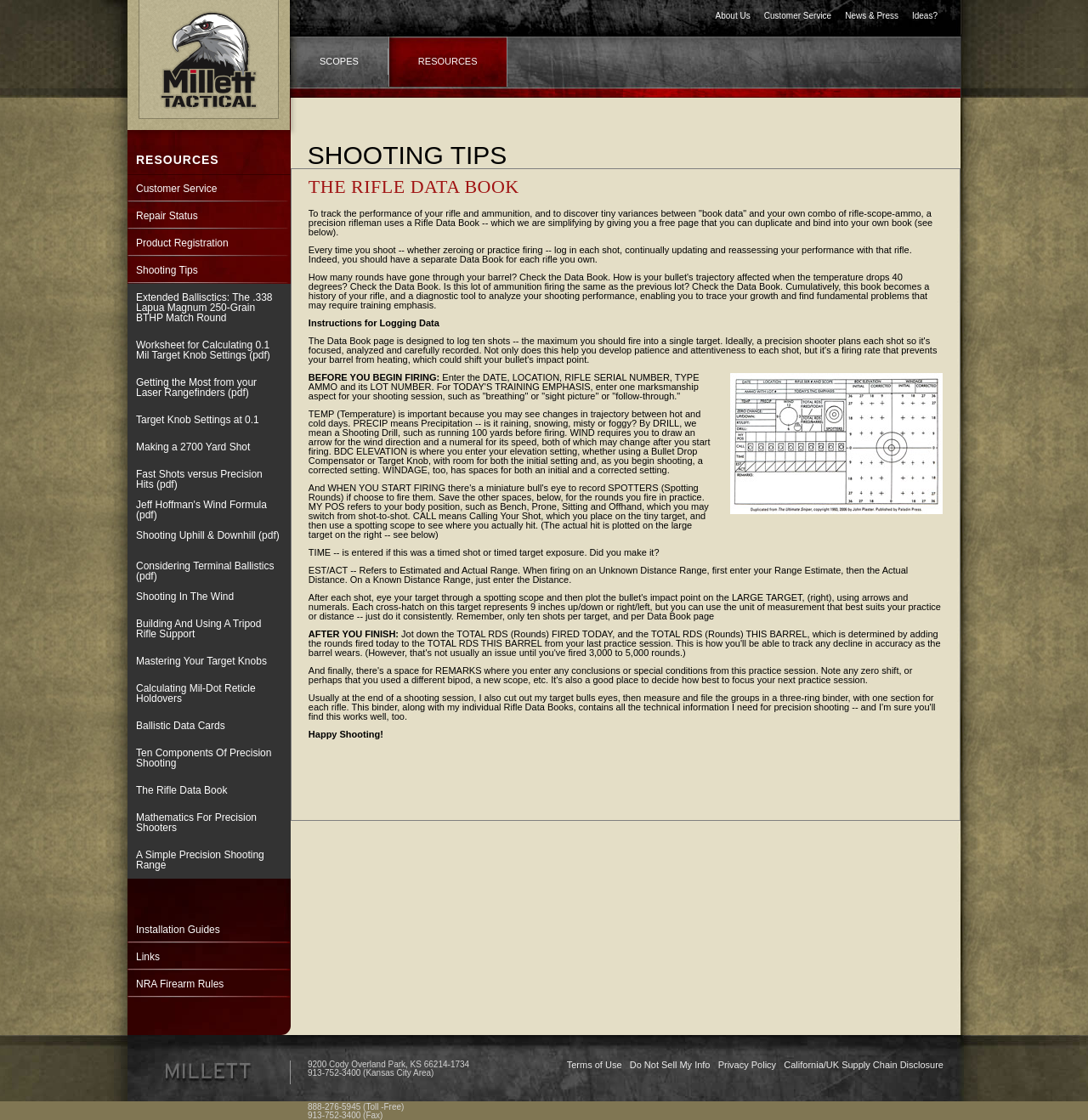Summarize the webpage with intricate details.

The webpage is about Millett Optics, a company that provides resources and tips for precision shooting. At the top of the page, there is a logo and a navigation menu with links to "About Us", "Customer Service", "News & Press", and "Ideas?".

Below the navigation menu, there is a table with two columns. The left column has a heading "RESOURCES" and lists various links to resources such as "Customer Service", "Repair Status", "Product Registration", and "Shooting Tips". The links are organized in a vertical list, with each link below the previous one.

The right column has a heading "SHOOTING TIPS" and provides detailed information on how to track the performance of a rifle and ammunition using a Rifle Data Book. There are several paragraphs of text explaining how to use the data book, including instructions for logging data and tips for tracking performance.

Below the text, there is an image of a Rifle Data Sheet, which is a template for logging data. The image is accompanied by several paragraphs of text explaining how to fill out the sheet, including fields for date, location, rifle serial number, type of ammunition, and weather conditions.

At the bottom of the page, there are links to "Terms of Use", "Do Not Sell My Info", "Privacy Policy", and "California/UK Supply Chain Disclosure". There is also an image of the Millett logo and contact information, including an address, phone numbers, and a fax number.